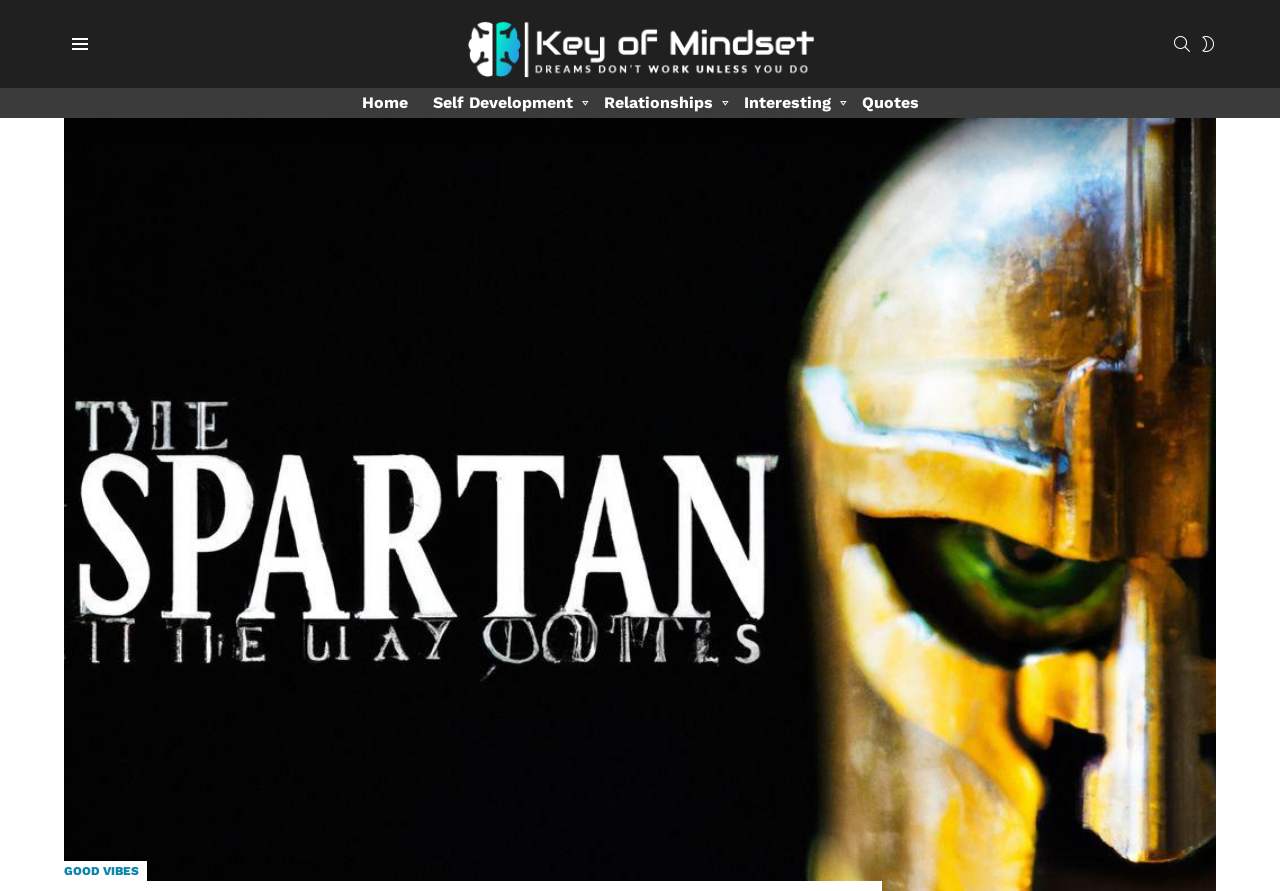Provide a comprehensive caption for the webpage.

The webpage is about developing a Spartan Mindset, with a focus on achieving success in various areas of life. At the top left corner, there is a menu link with an icon. Next to it, in the top center, is the title "Key of Mindset" which is also an image. On the top right corner, there are two links: "SEARCH" with an icon and a "SWITCH SKIN" button with two icons.

Below the title, there is a navigation menu with five links: "Home", "Self Development", "Relationships", "Interesting", and "Quotes". These links are aligned horizontally and take up about half of the screen width.

At the very bottom left corner, there is a link "GOOD VIBES" which is a sub-link under "Quotes". The rest of the page content is not described in the accessibility tree, but based on the meta description, it likely contains blog posts or articles about developing a Spartan Mindset.